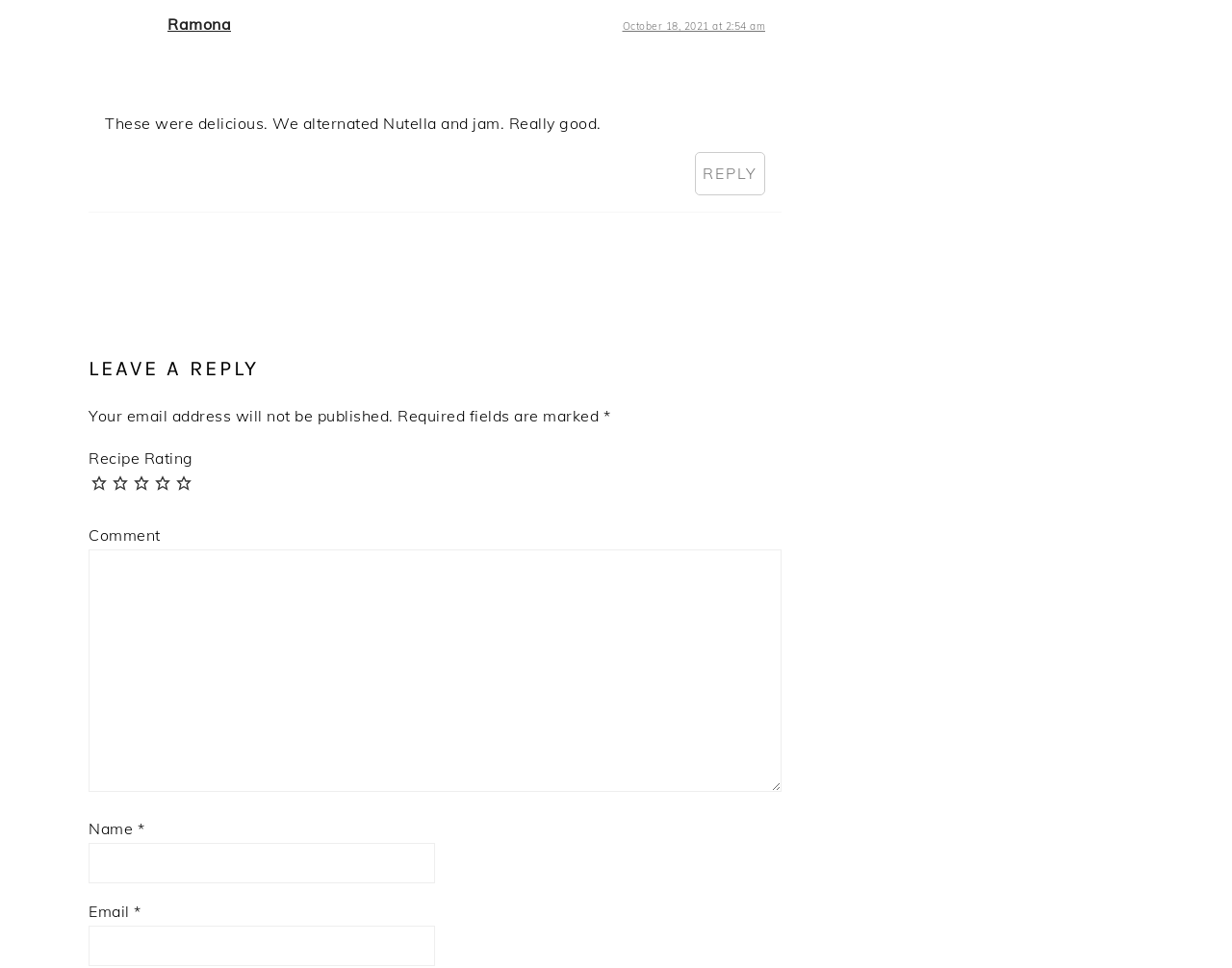Determine the bounding box coordinates for the element that should be clicked to follow this instruction: "Type your name". The coordinates should be given as four float numbers between 0 and 1, in the format [left, top, right, bottom].

[0.072, 0.871, 0.353, 0.912]